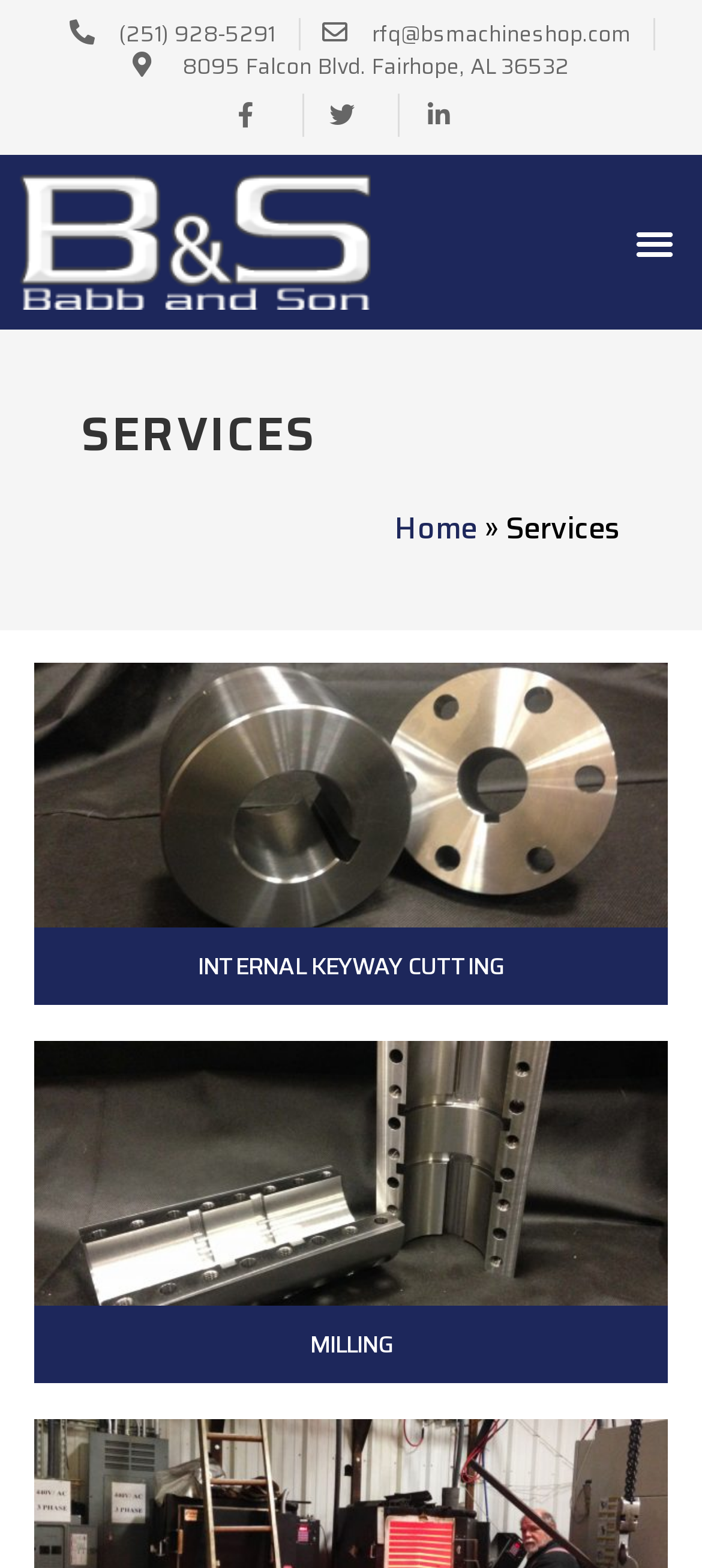Return the bounding box coordinates of the UI element that corresponds to this description: "Menu". The coordinates must be given as four float numbers in the range of 0 and 1, [left, top, right, bottom].

[0.89, 0.136, 0.974, 0.173]